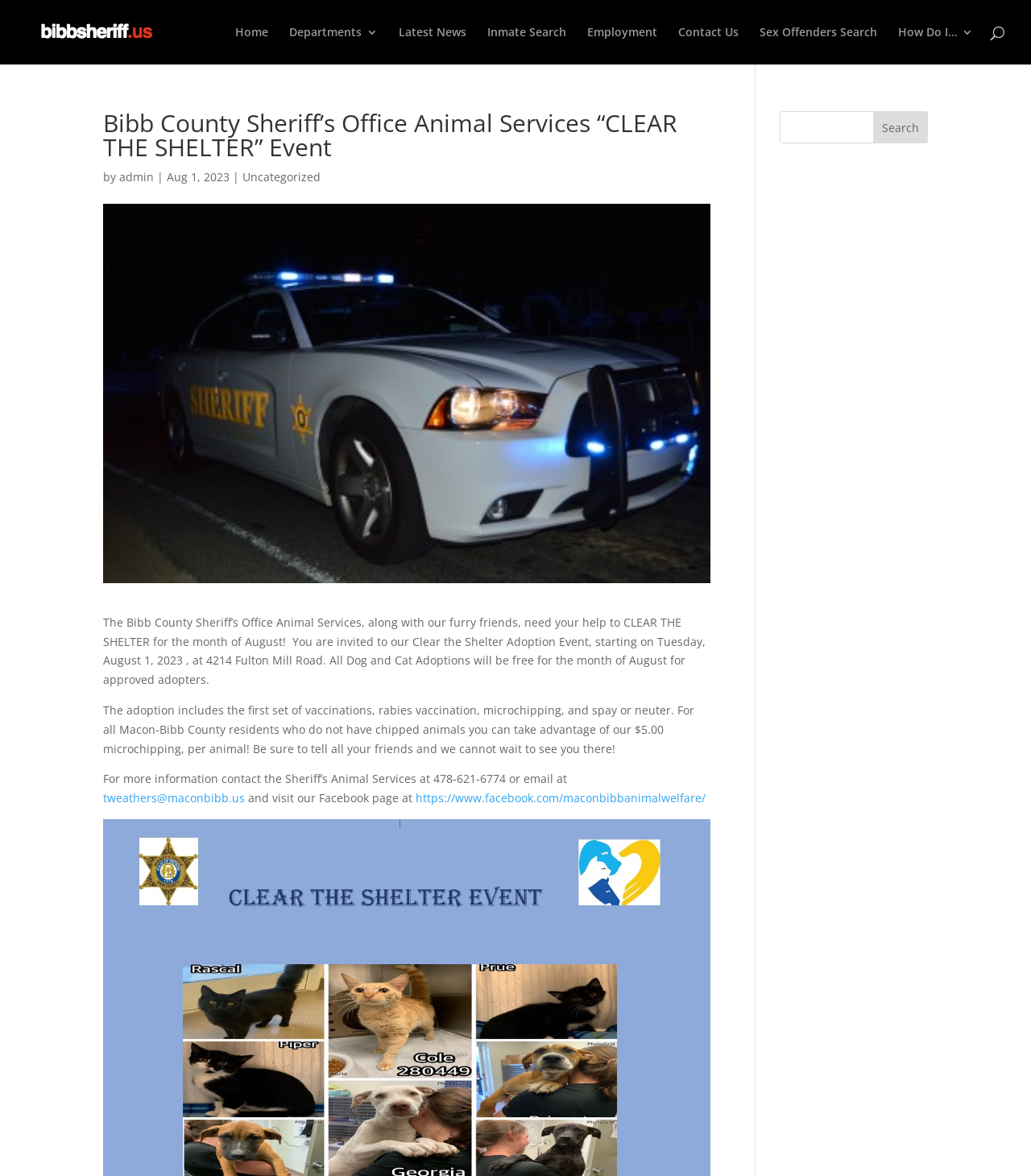Predict the bounding box for the UI component with the following description: "Sex Offenders Search".

[0.737, 0.023, 0.851, 0.055]